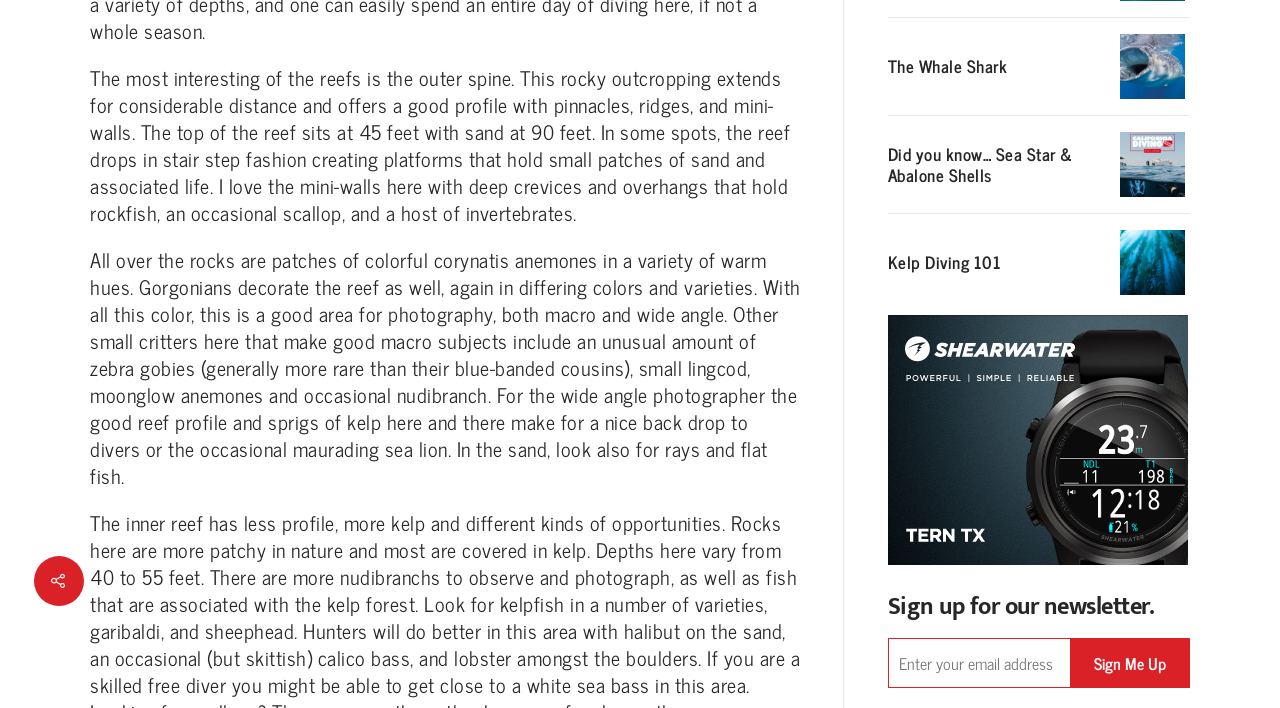Specify the bounding box coordinates (top-left x, top-left y, bottom-right x, bottom-right y) of the UI element in the screenshot that matches this description: Shipping

None